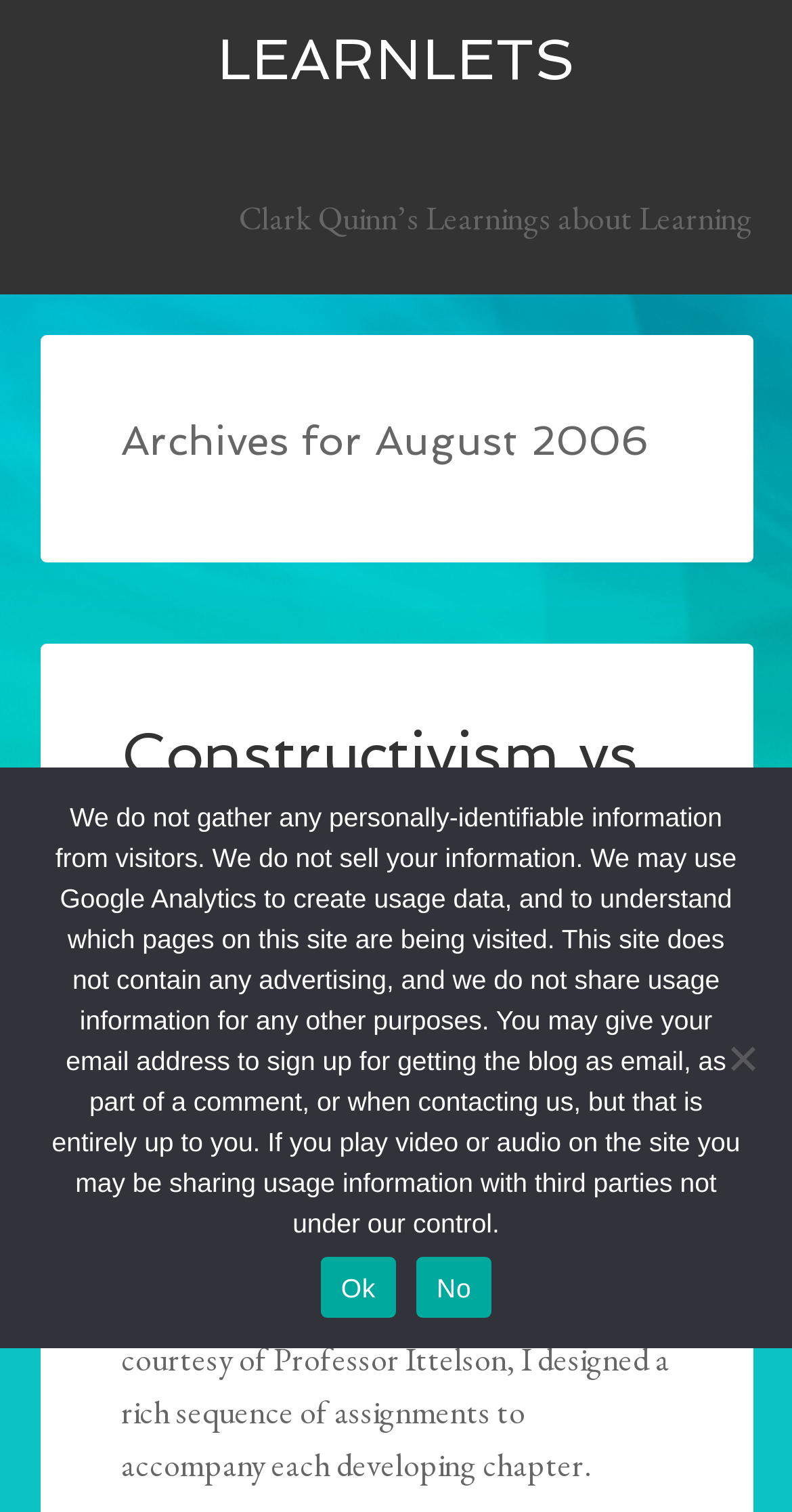Extract the main title from the webpage and generate its text.

Archives for August 2006